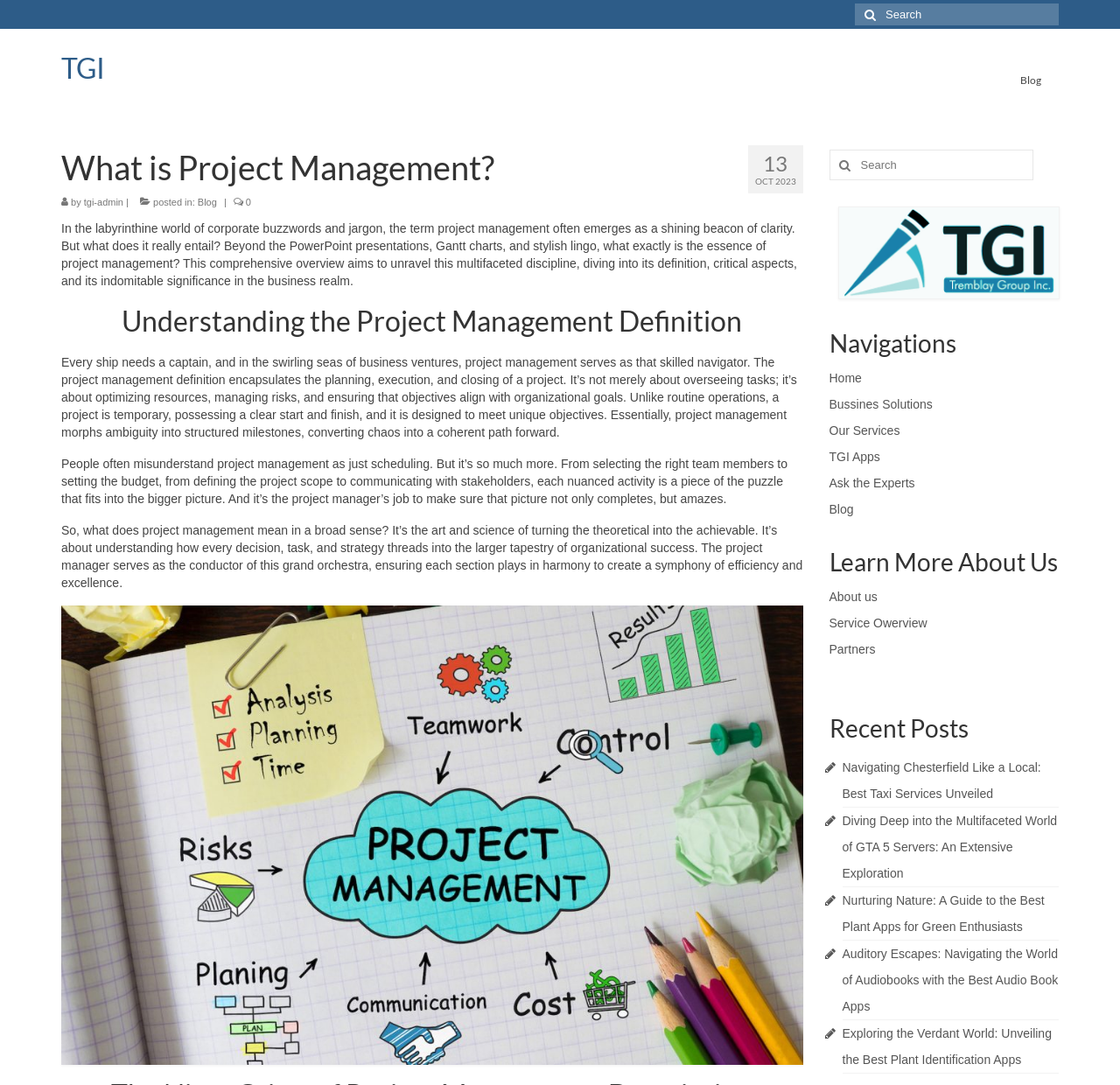Show me the bounding box coordinates of the clickable region to achieve the task as per the instruction: "Go to Blog".

[0.895, 0.059, 0.945, 0.09]